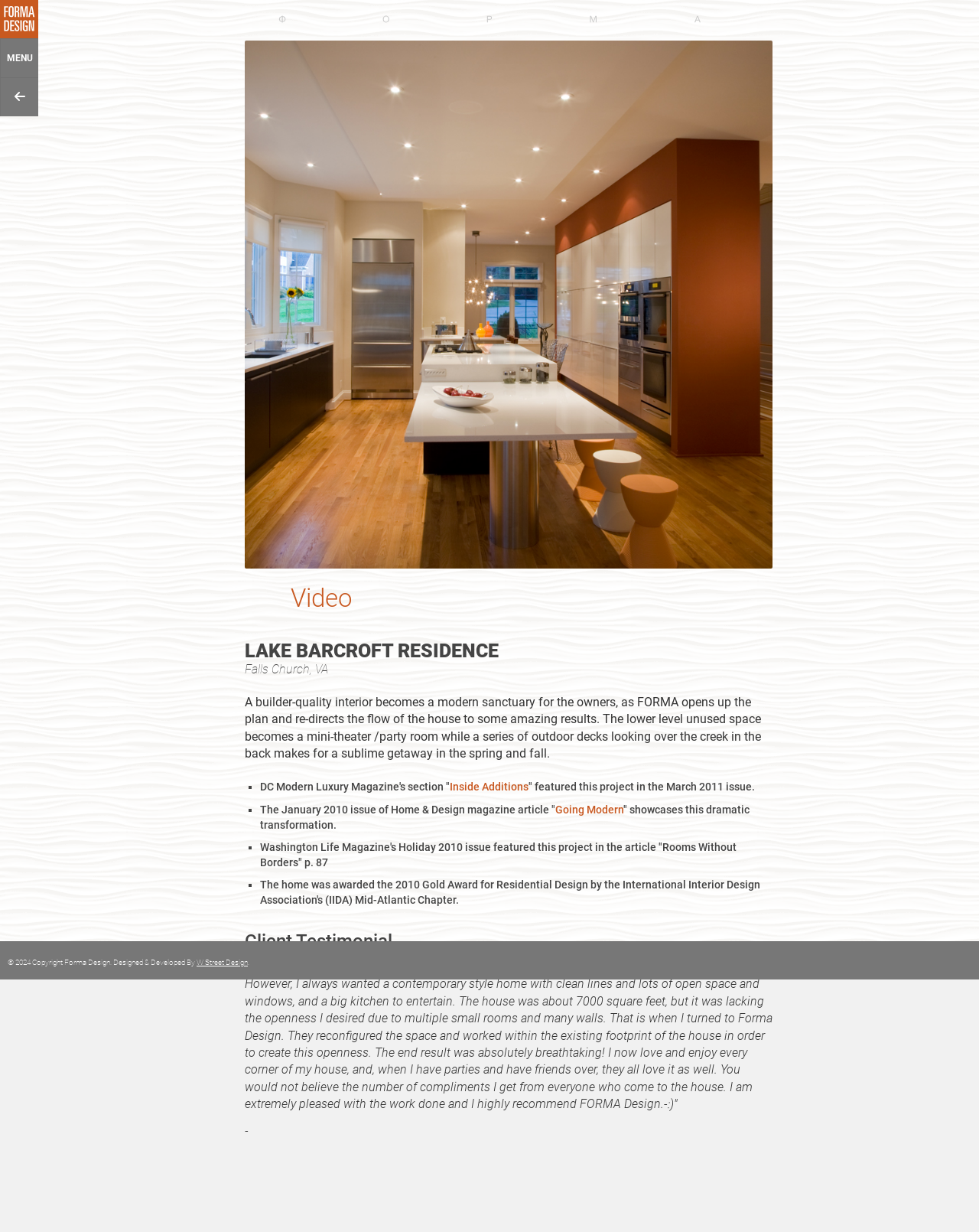Extract the main heading text from the webpage.

LAKE BARCROFT RESIDENCE